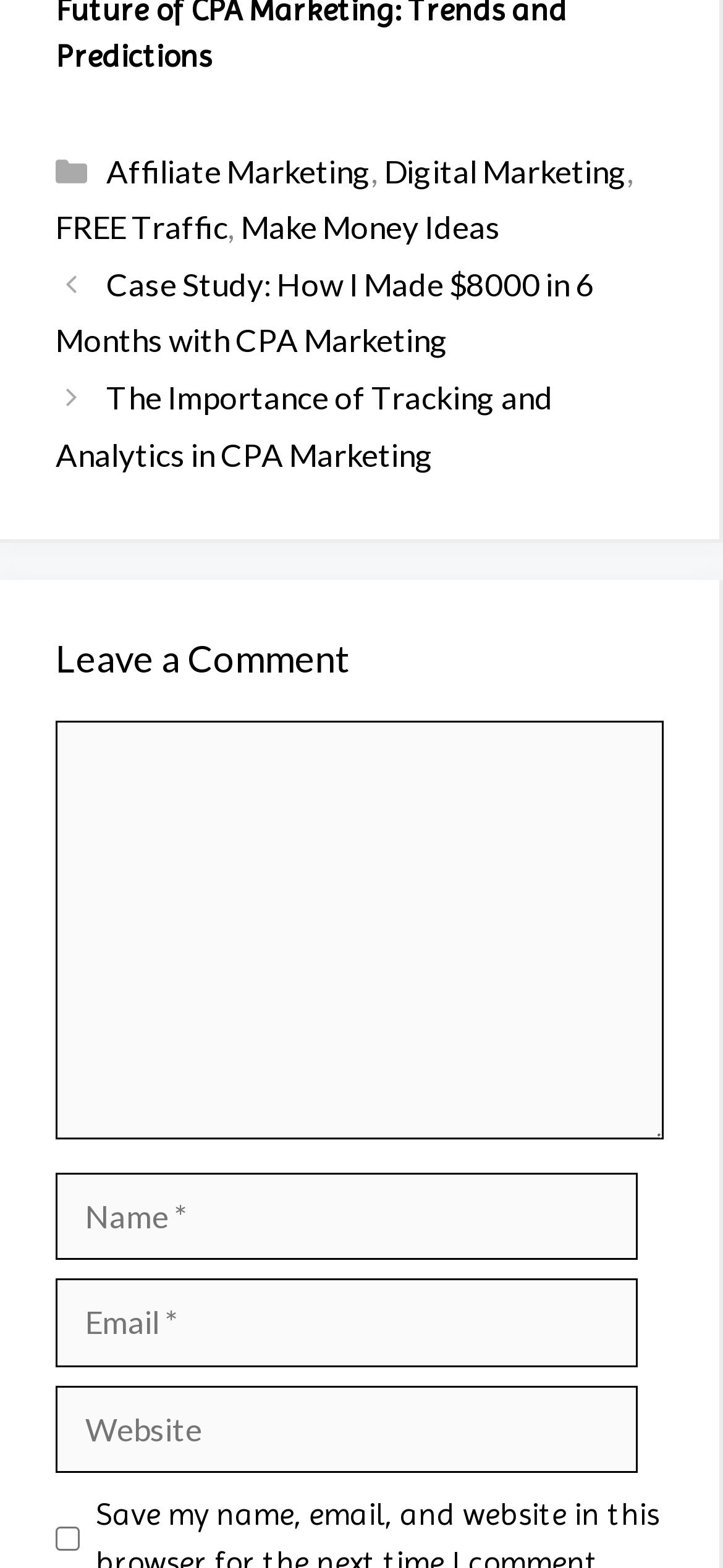What is the category of the first post?
Please answer using one word or phrase, based on the screenshot.

Case Study